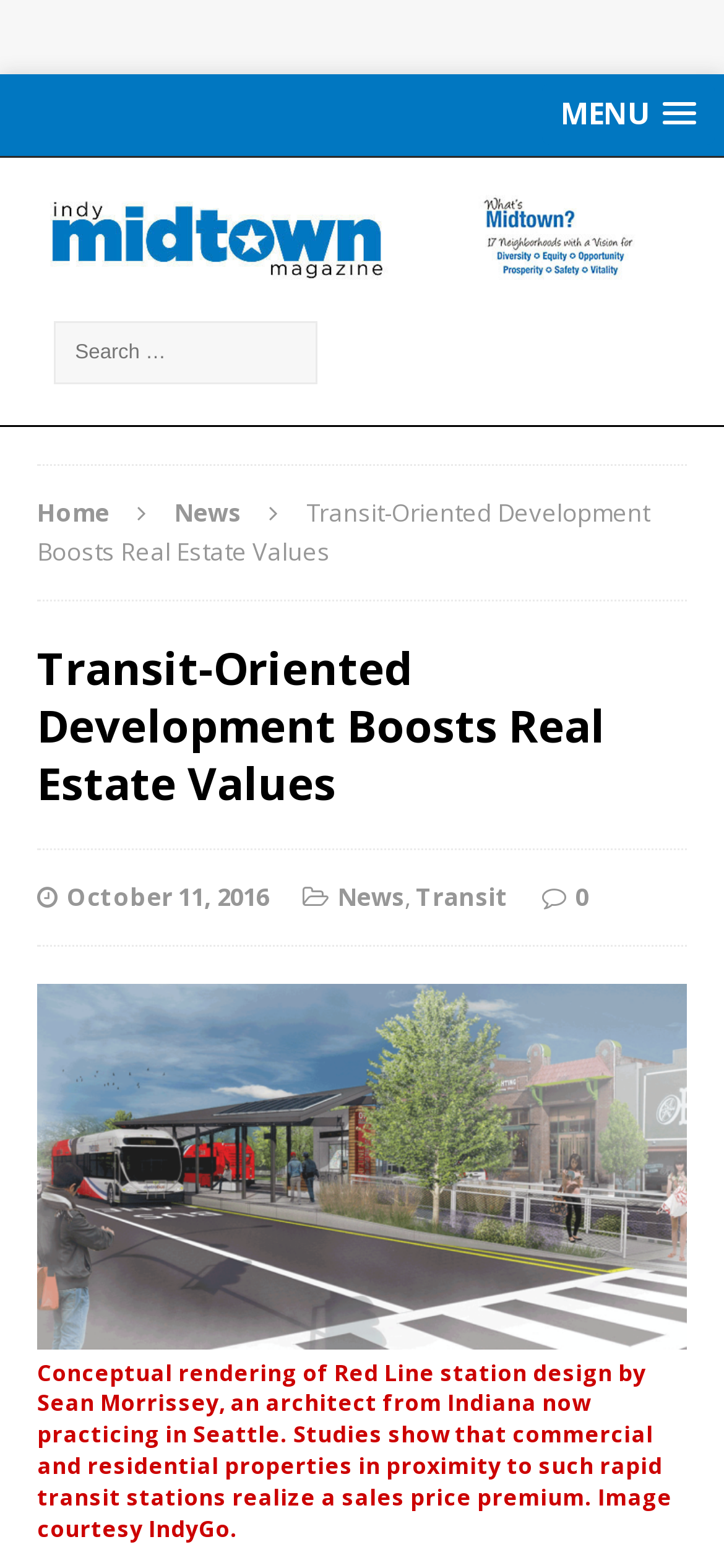Refer to the image and provide an in-depth answer to the question: 
What is the category of the article?

I found the answer by looking at the category links at the top of the webpage, which include 'Home', 'News', and others. The article is categorized under 'News'.